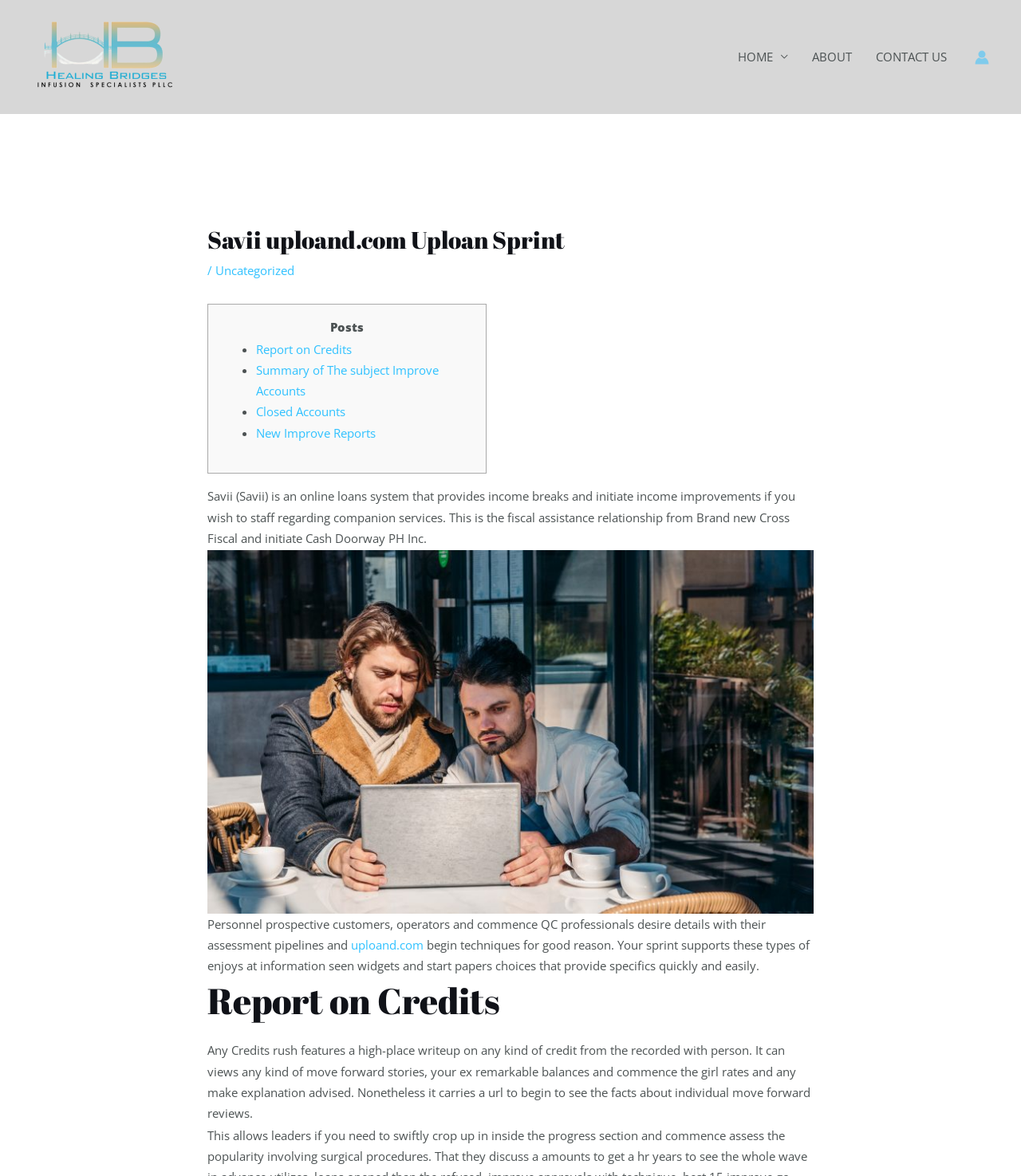Using the description: "Contact Us", identify the bounding box of the corresponding UI element in the screenshot.

[0.846, 0.04, 0.939, 0.057]